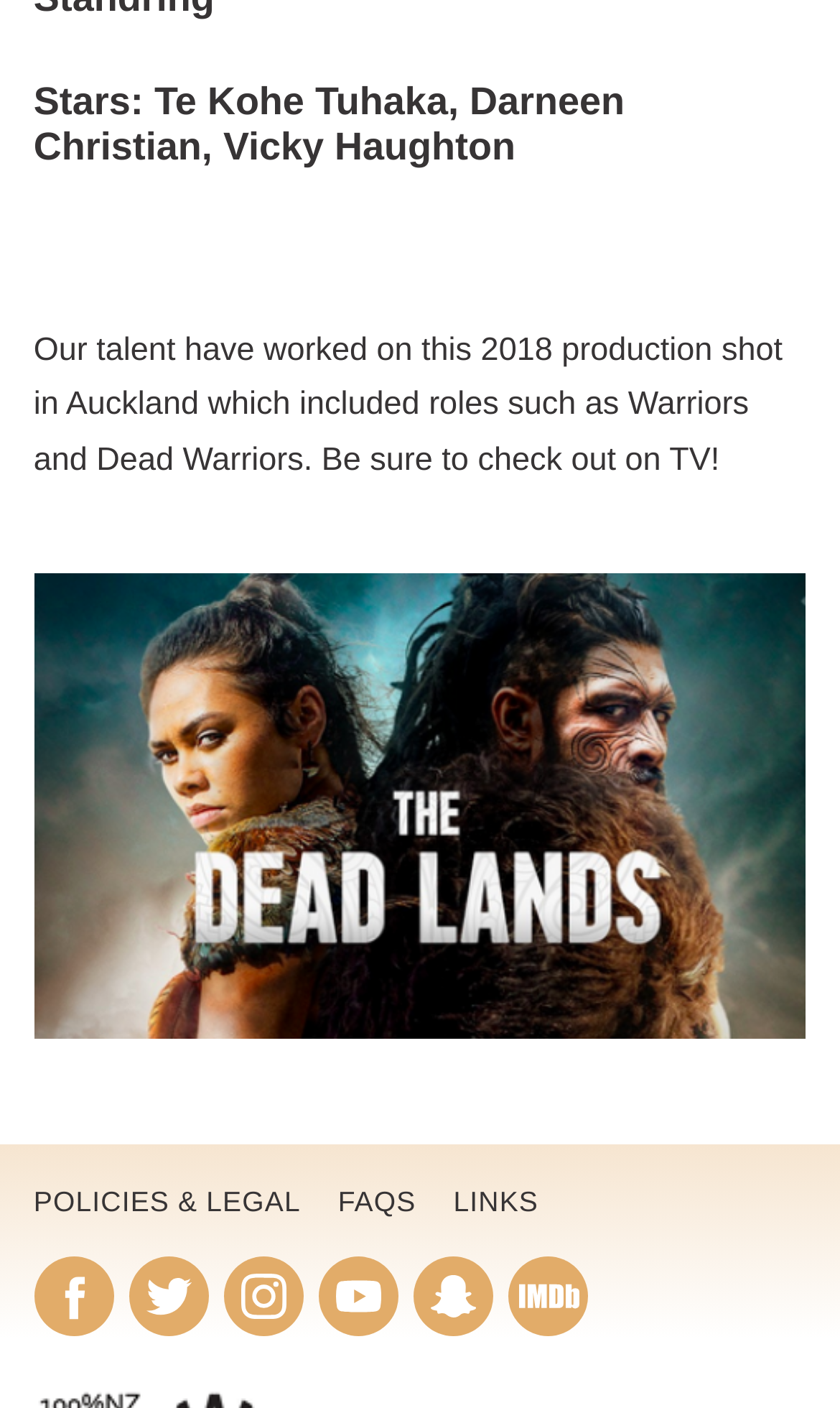Identify the bounding box of the UI element described as follows: "Policies & legal". Provide the coordinates as four float numbers in the range of 0 to 1 [left, top, right, bottom].

[0.018, 0.836, 0.38, 0.87]